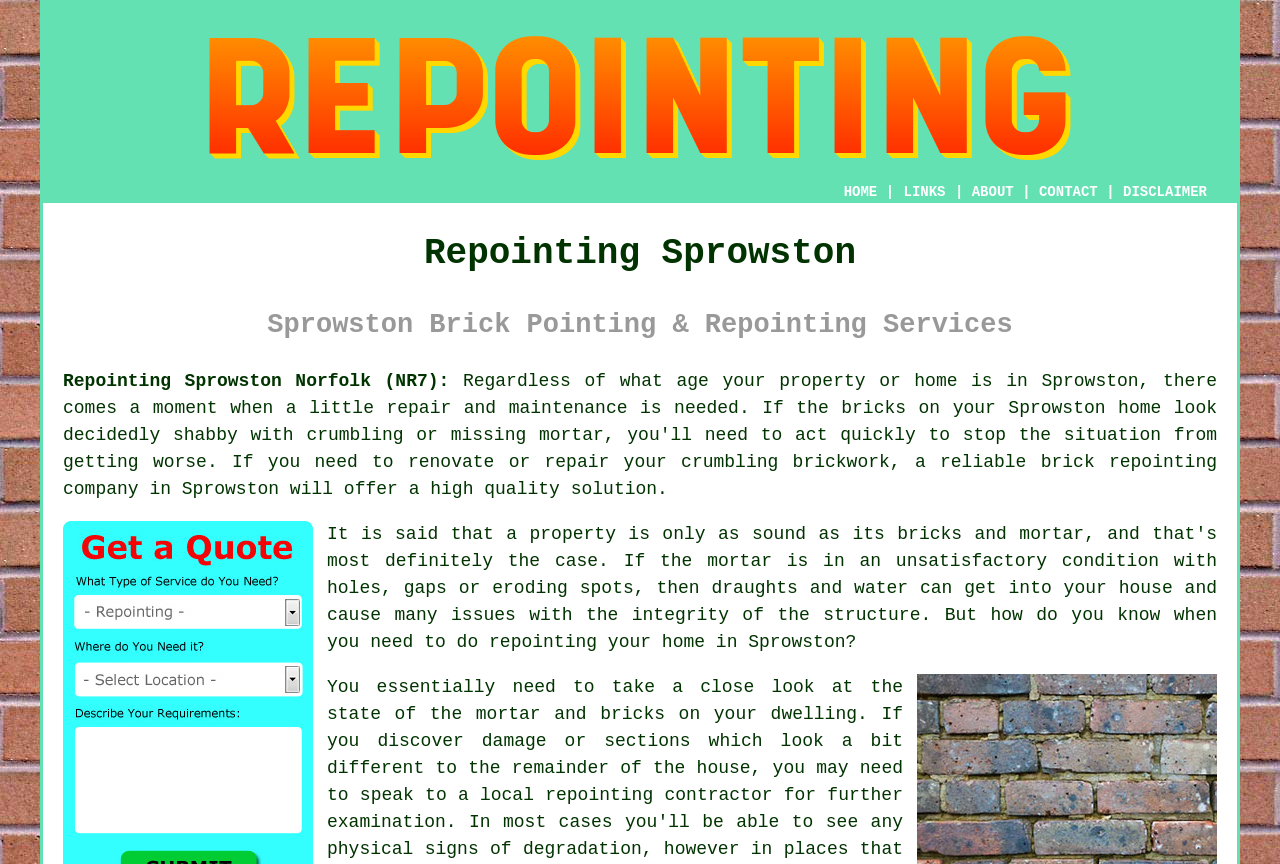How do I know if I need repointing?
Using the image as a reference, answer the question in detail.

The webpage advises that to determine if repointing is necessary, one should take a close look at the state of the mortar and bricks on their dwelling. If damage or sections that look different from the rest of the house are discovered, it may be necessary to speak to a local expert.